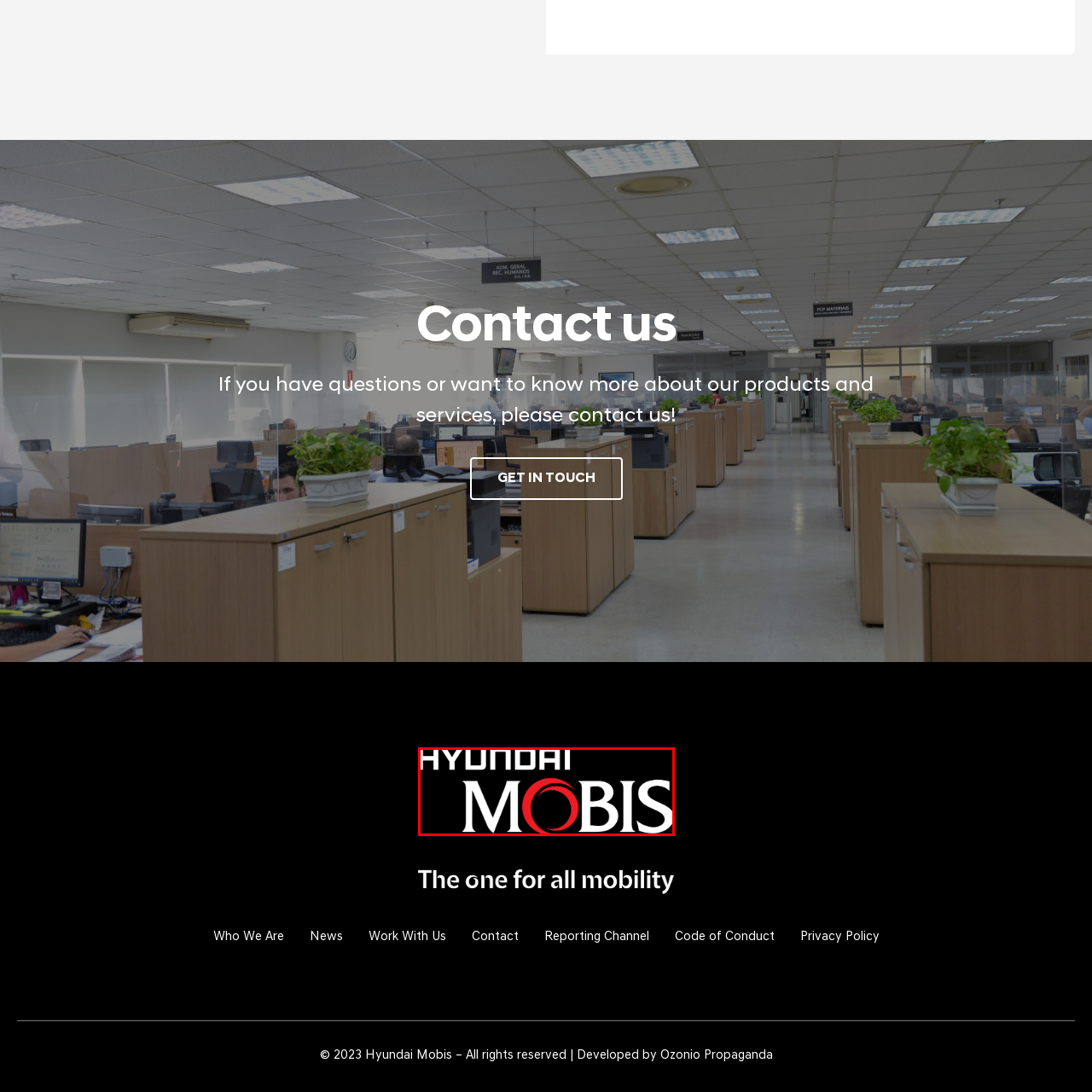Give a detailed description of the image area outlined by the red box.

The image features the logo of Hyundai Mobis, a key player in the automotive industry. The design prominently displays the word "HYUNDAI" in bold white letters over a black background, accompanied by "MOBIS" in a similarly styled font. A distinctive red circular graphic, integrated within the design, adds a dynamic aspect to the logo, effectively capturing the brand's identity. This emblem reflects Hyundai Mobis's commitment to innovation and quality in automotive parts and services. The logo is part of the "Contact Us" section on a webpage, inviting visitors to engage with the company for inquiries about its products and services.